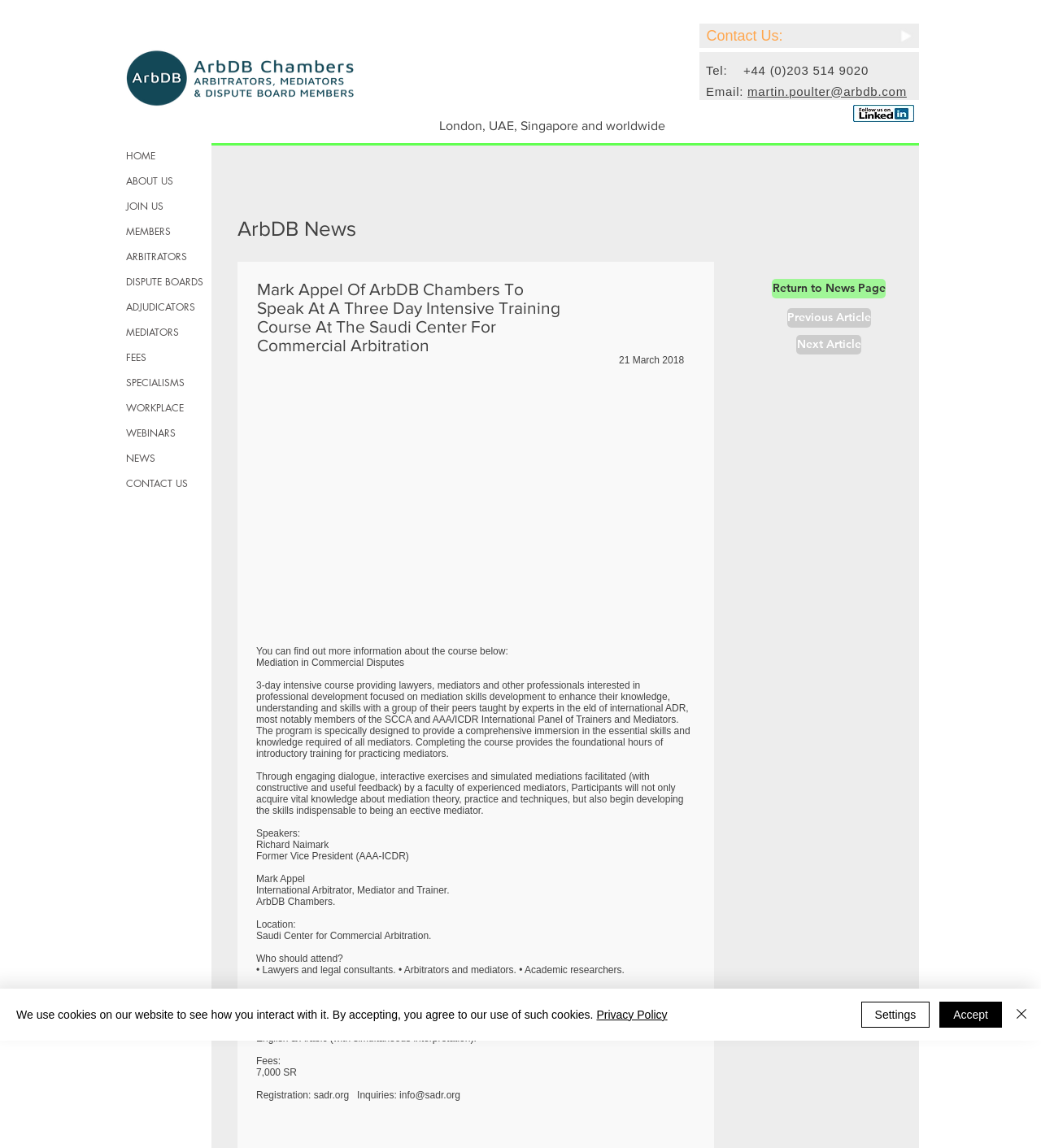Please determine the bounding box coordinates of the element's region to click for the following instruction: "Click the ArbDB Logo".

[0.117, 0.039, 0.347, 0.096]